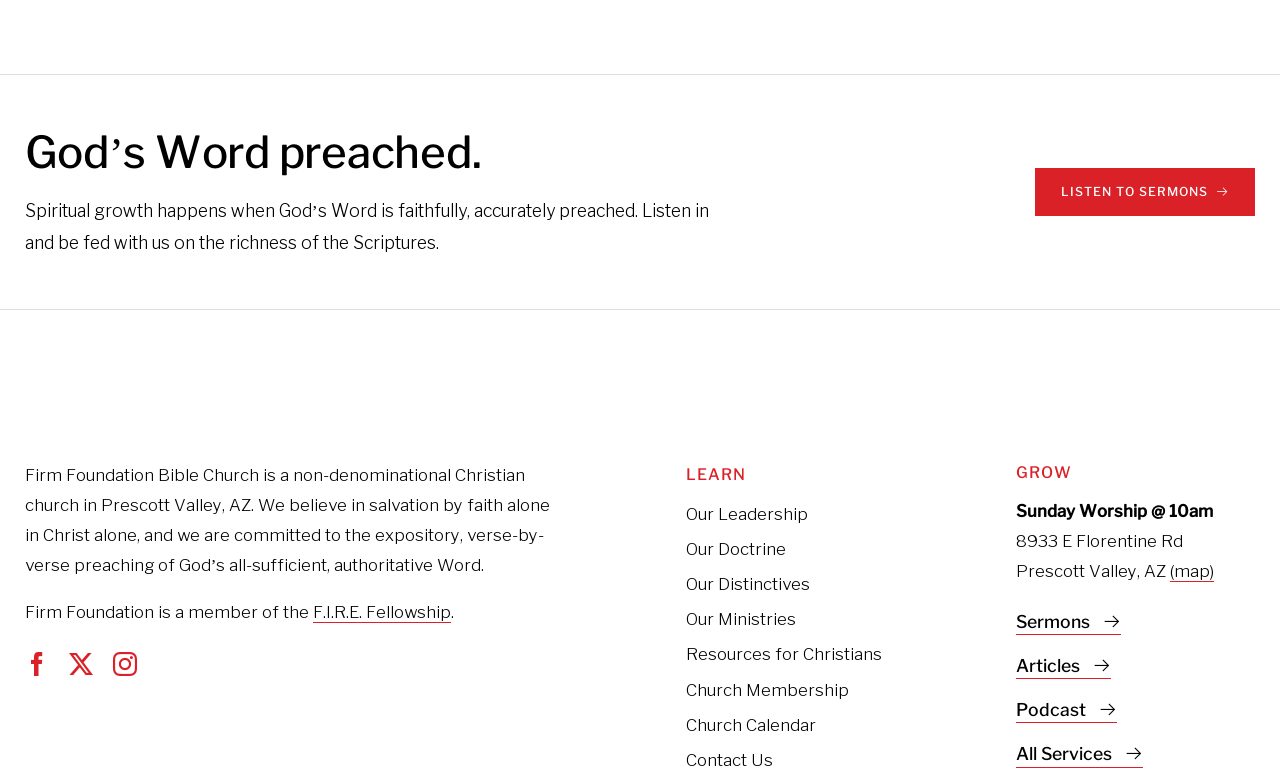Determine the bounding box coordinates of the clickable region to execute the instruction: "View church calendar". The coordinates should be four float numbers between 0 and 1, denoted as [left, top, right, bottom].

[0.536, 0.922, 0.722, 0.967]